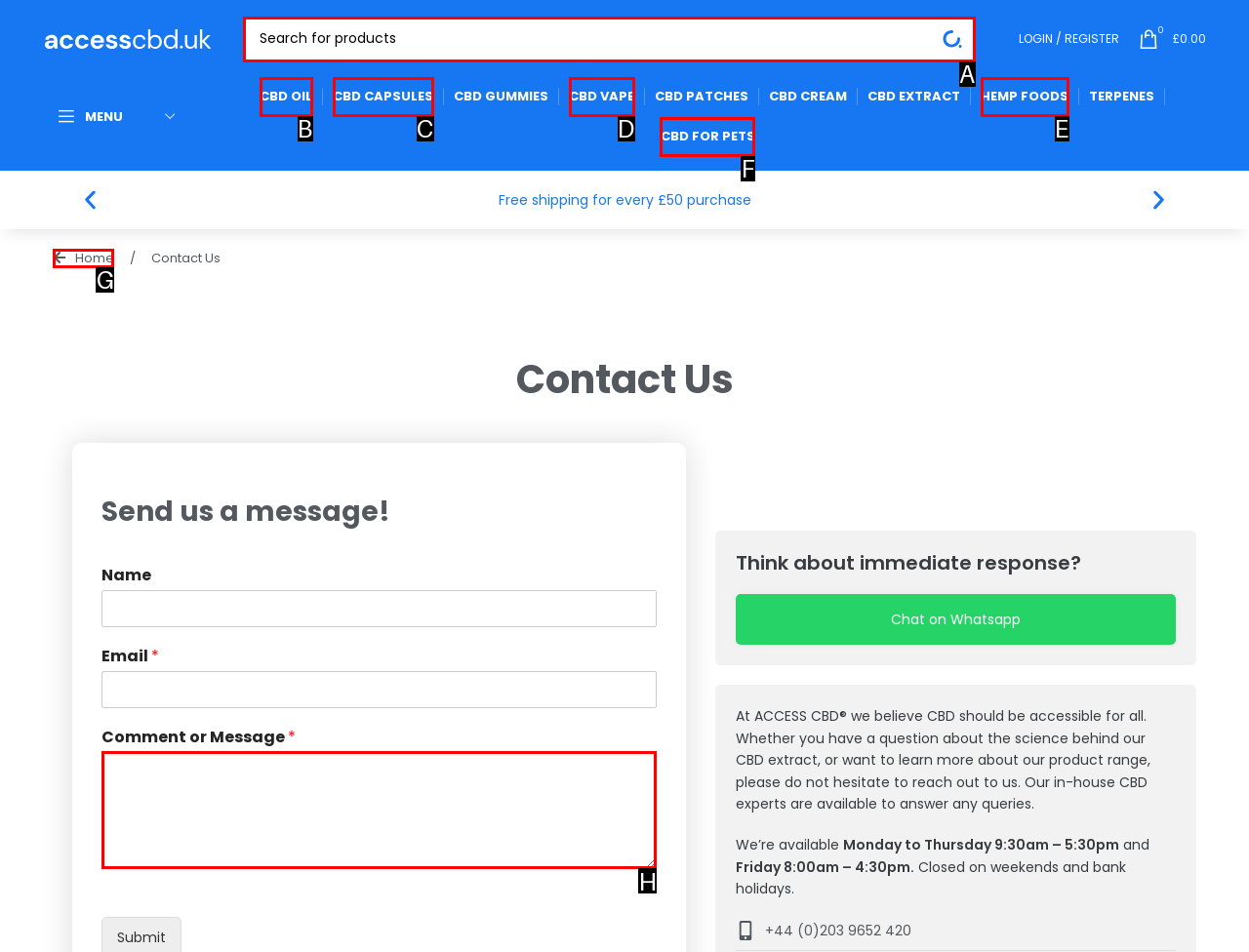Find the option that best fits the description: CBD Oil. Answer with the letter of the option.

B